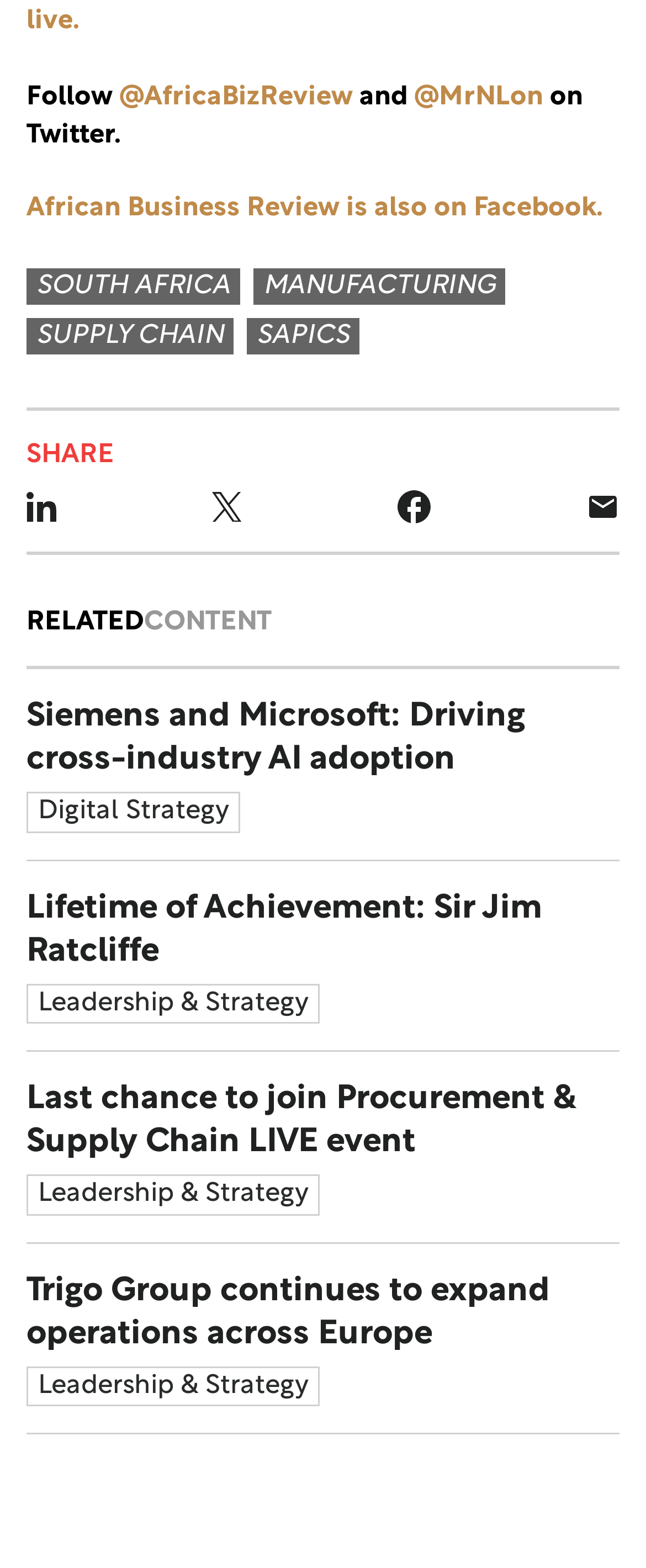How many categories are available?
Provide a short answer using one word or a brief phrase based on the image.

4